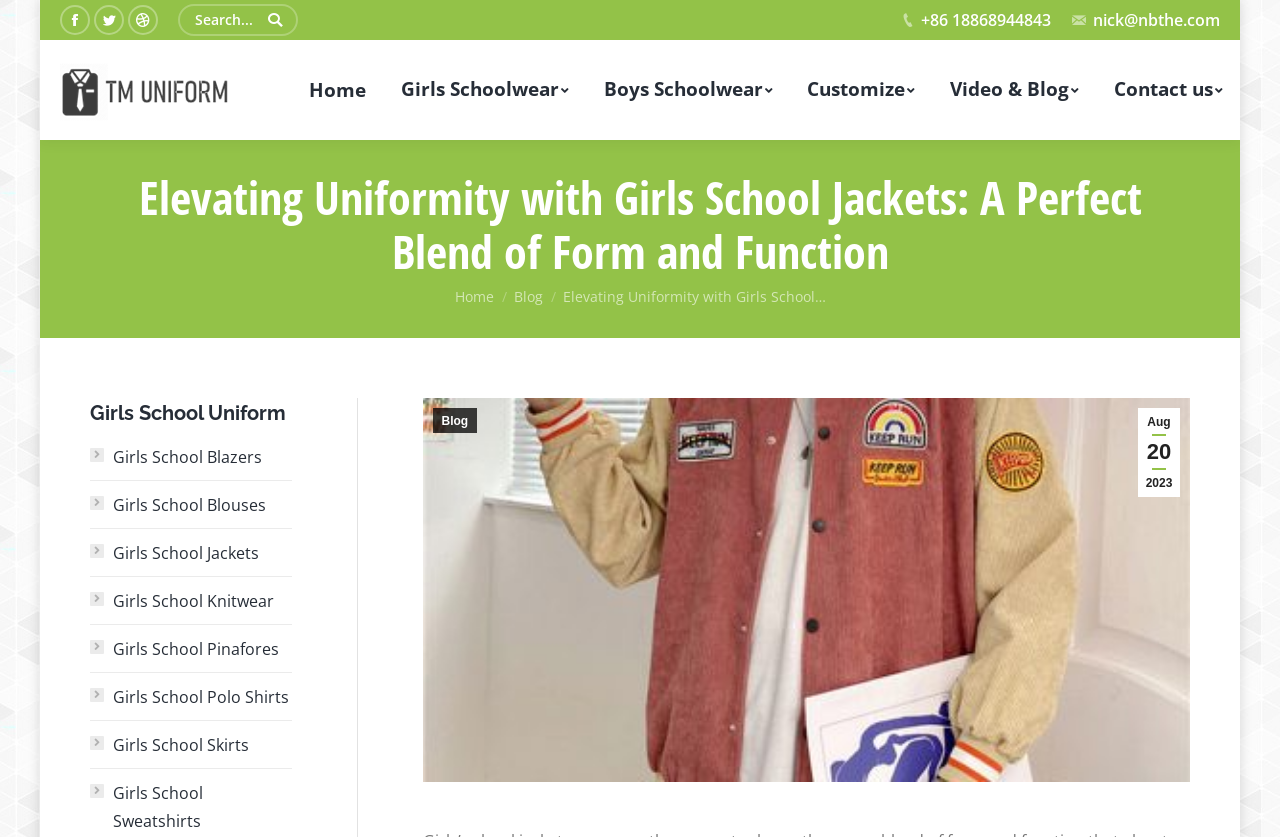Give a concise answer using only one word or phrase for this question:
What is the phone number on the webpage?

+86 18868944843